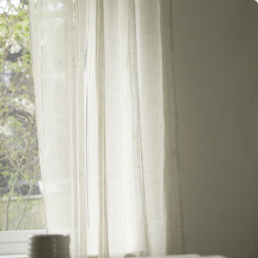Provide a comprehensive description of the image.

This image features a soft, sheer curtain, specifically the "Calm Ladder Stitch Natural Linen Look Voile Panel." The fabric presents a delicate, light ivory tone, allowing a gentle diffusion of natural light into the room. This inviting curtain adds a touch of elegance and warmth to the interior space, beautifully complementing the serene atmosphere created by the soft colors and natural elements outside the window. The design emphasizes both transparency and texture, making it an ideal choice for enhancing the aesthetic of living areas or bedrooms while maintaining privacy.